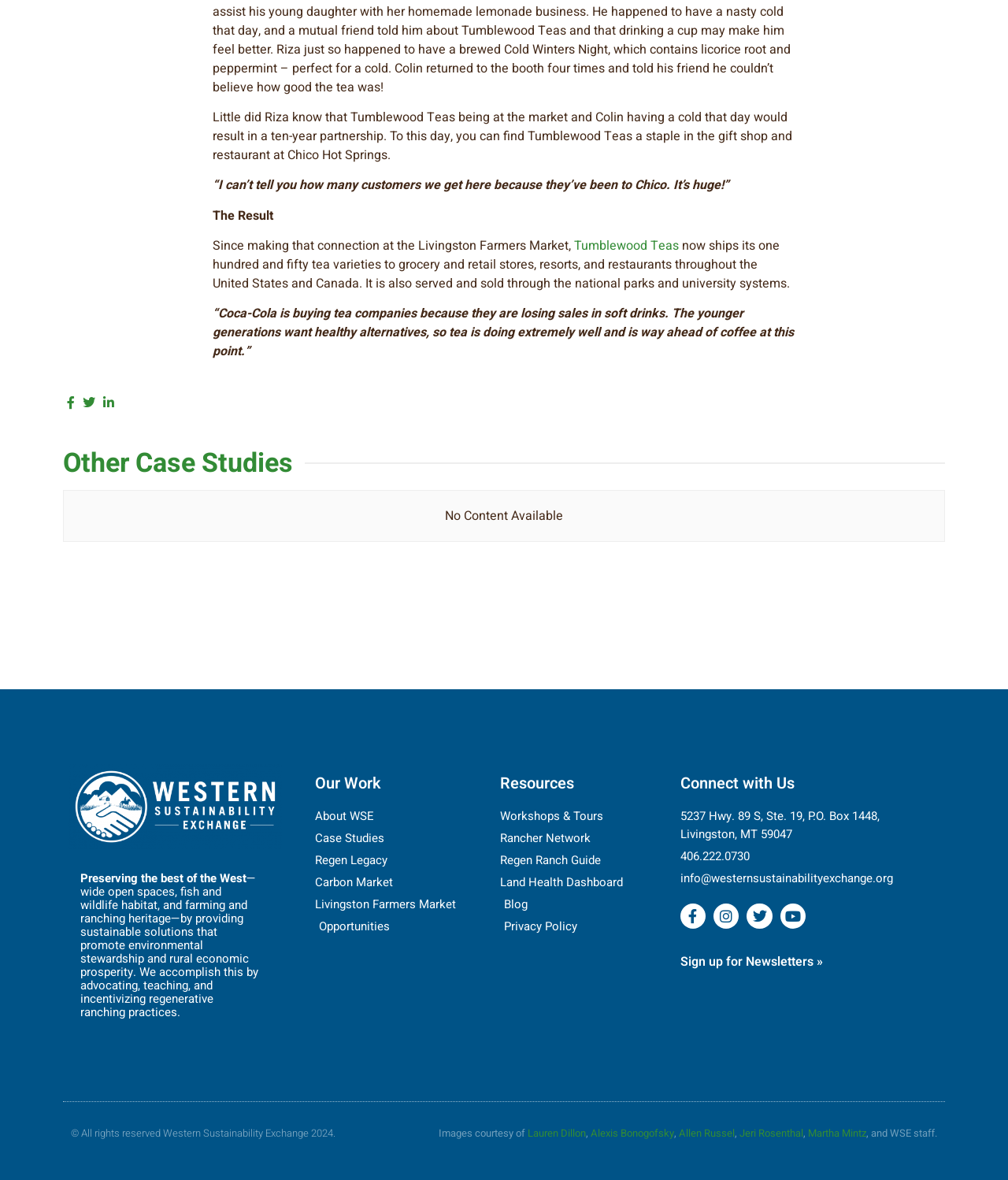Please use the details from the image to answer the following question comprehensively:
What is the address of Western Sustainability Exchange?

The answer can be found in the text '5237 Hwy. 89 S, Ste. 19, P.O. Box 1448, Livingston, MT 59047' which provides the address of Western Sustainability Exchange.